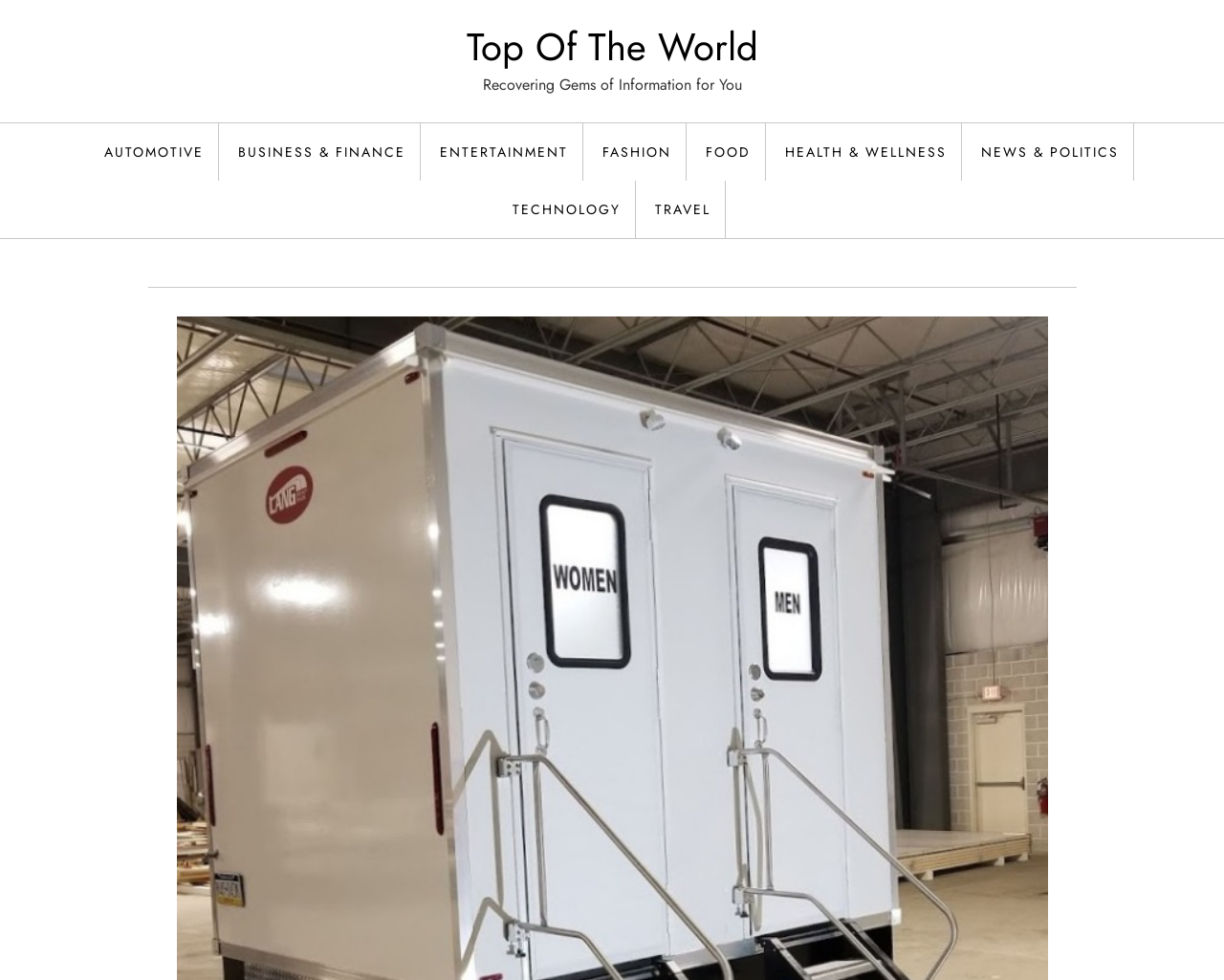Given the description: "Top Of The World", determine the bounding box coordinates of the UI element. The coordinates should be formatted as four float numbers between 0 and 1, [left, top, right, bottom].

[0.381, 0.02, 0.619, 0.076]